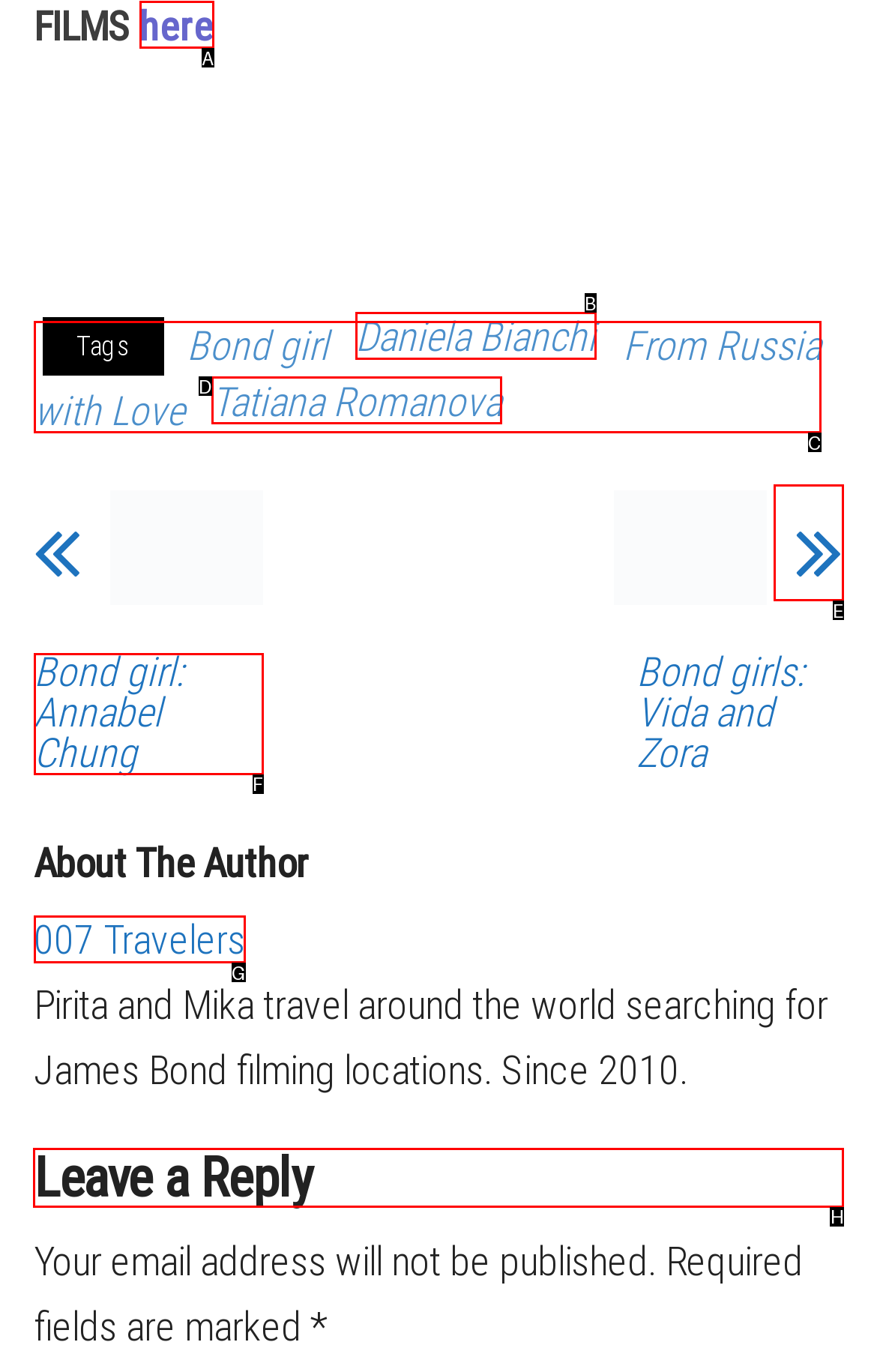Tell me which one HTML element I should click to complete the following task: Leave a reply Answer with the option's letter from the given choices directly.

H